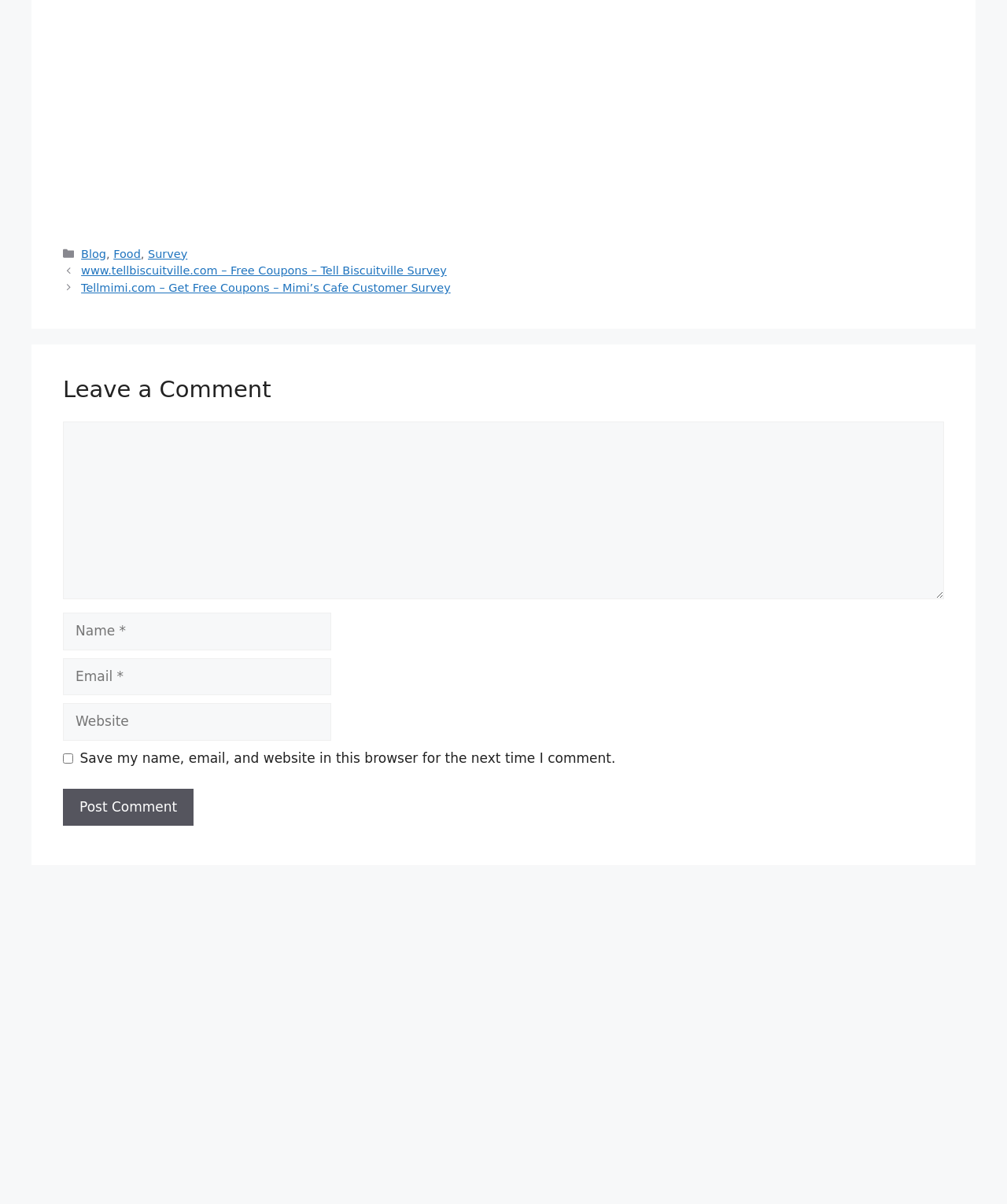Analyze the image and answer the question with as much detail as possible: 
What are the categories listed in the footer?

The footer section of the webpage contains a list of categories, which are 'Blog', 'Food', and 'Survey'. These categories are likely related to the content of the webpage and can be used to navigate to different sections of the website.